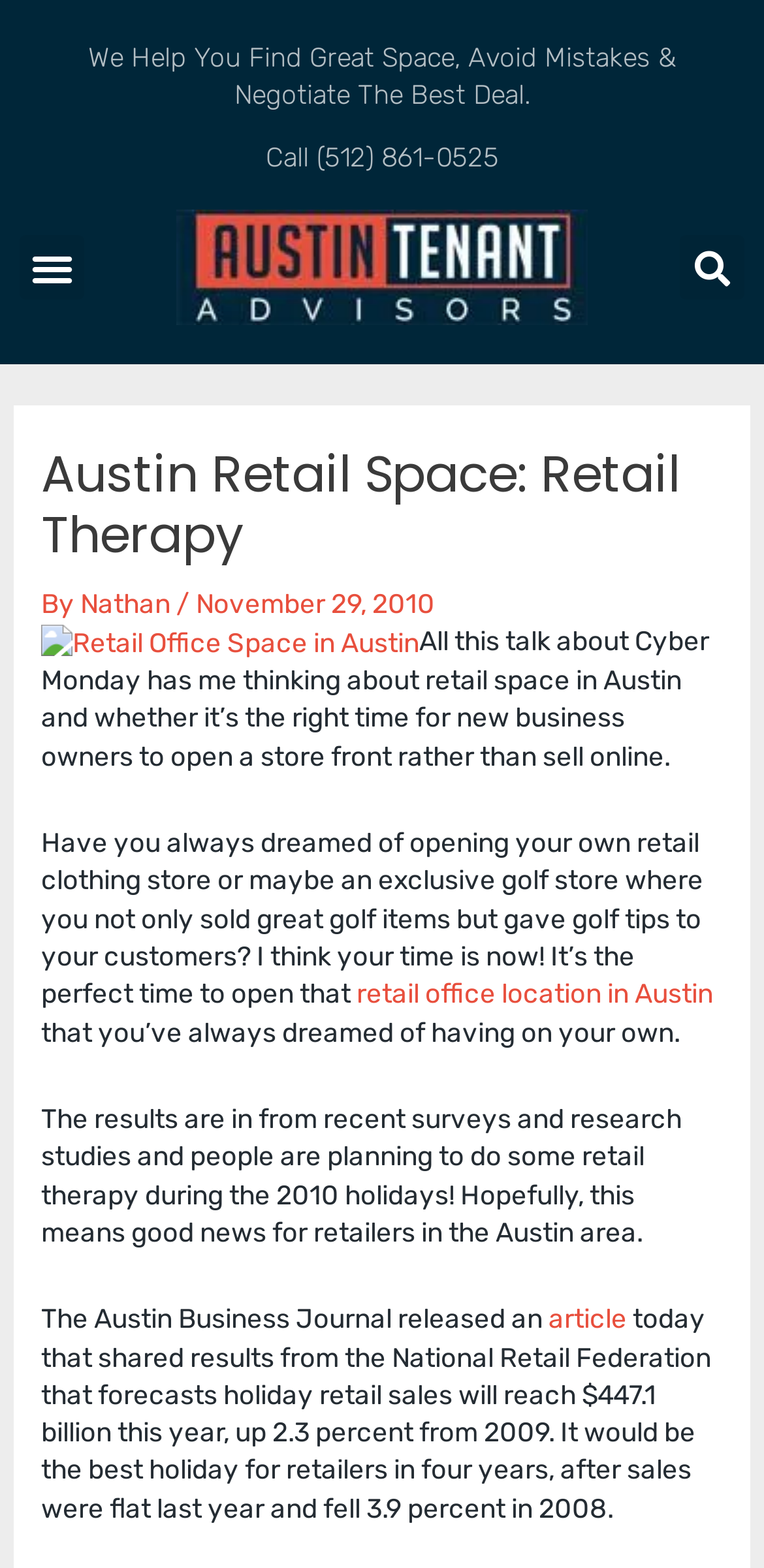Refer to the screenshot and give an in-depth answer to this question: What is the forecast for holiday retail sales?

I found the answer by reading the static text element that mentions 'forecasts holiday retail sales will reach $447.1 billion this year, up 2.3 percent from 2009'.